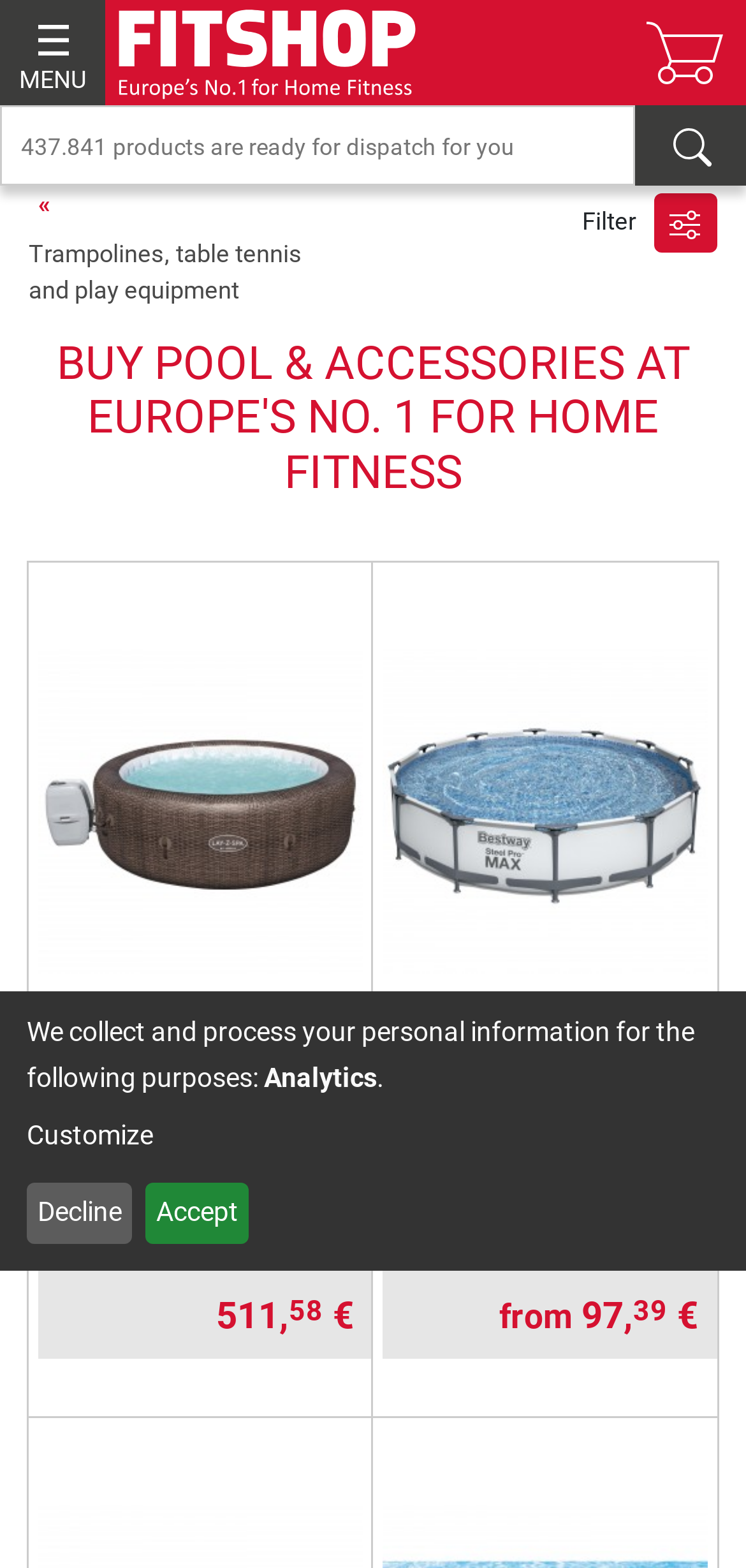Using the provided element description: "title="Bestway LAY-Z-SPA St. Moritz AirJet"", determine the bounding box coordinates of the corresponding UI element in the screenshot.

[0.051, 0.365, 0.487, 0.67]